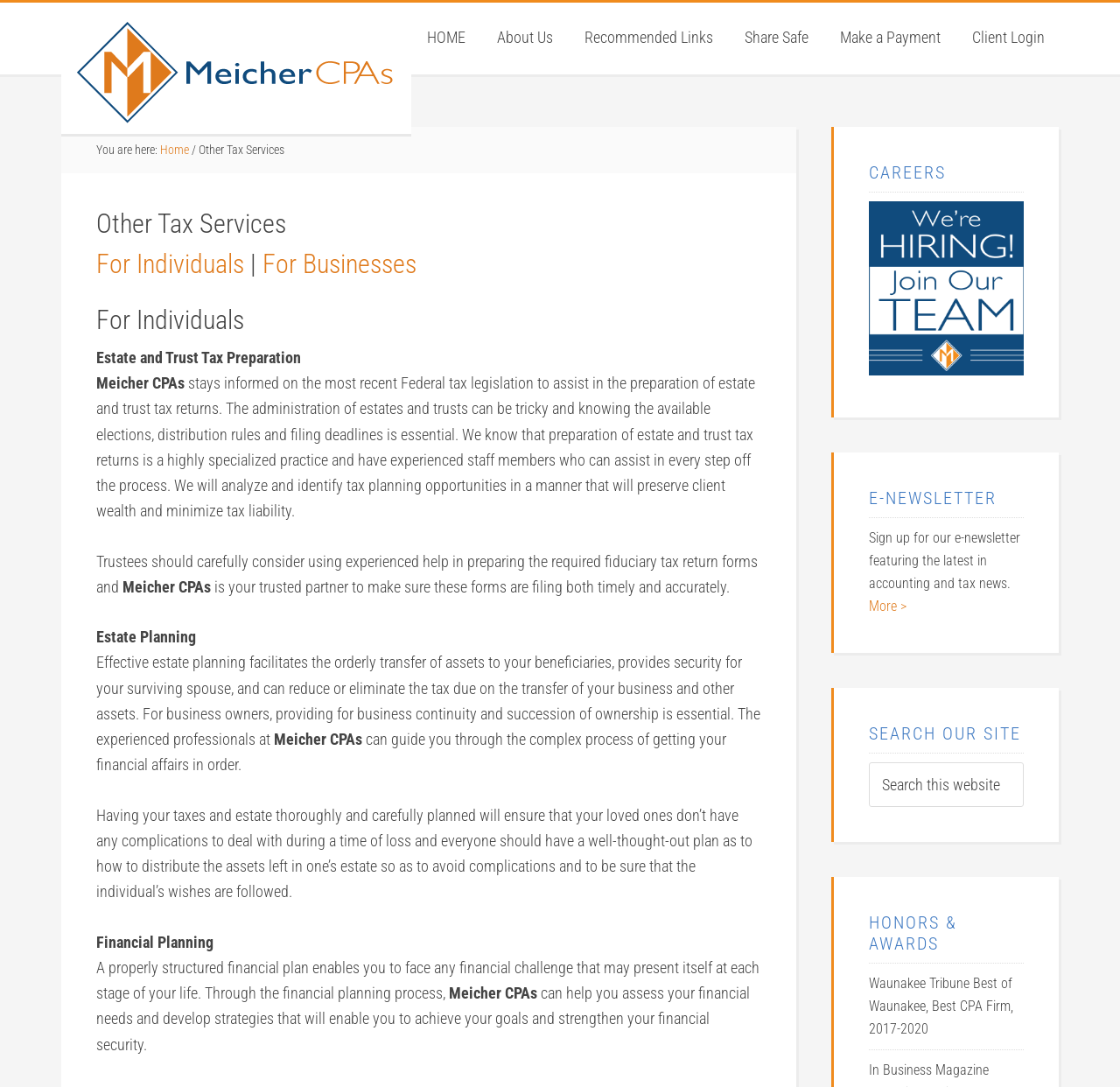Determine the bounding box coordinates of the element that should be clicked to execute the following command: "Click on 'Make a Payment'".

[0.738, 0.002, 0.852, 0.068]